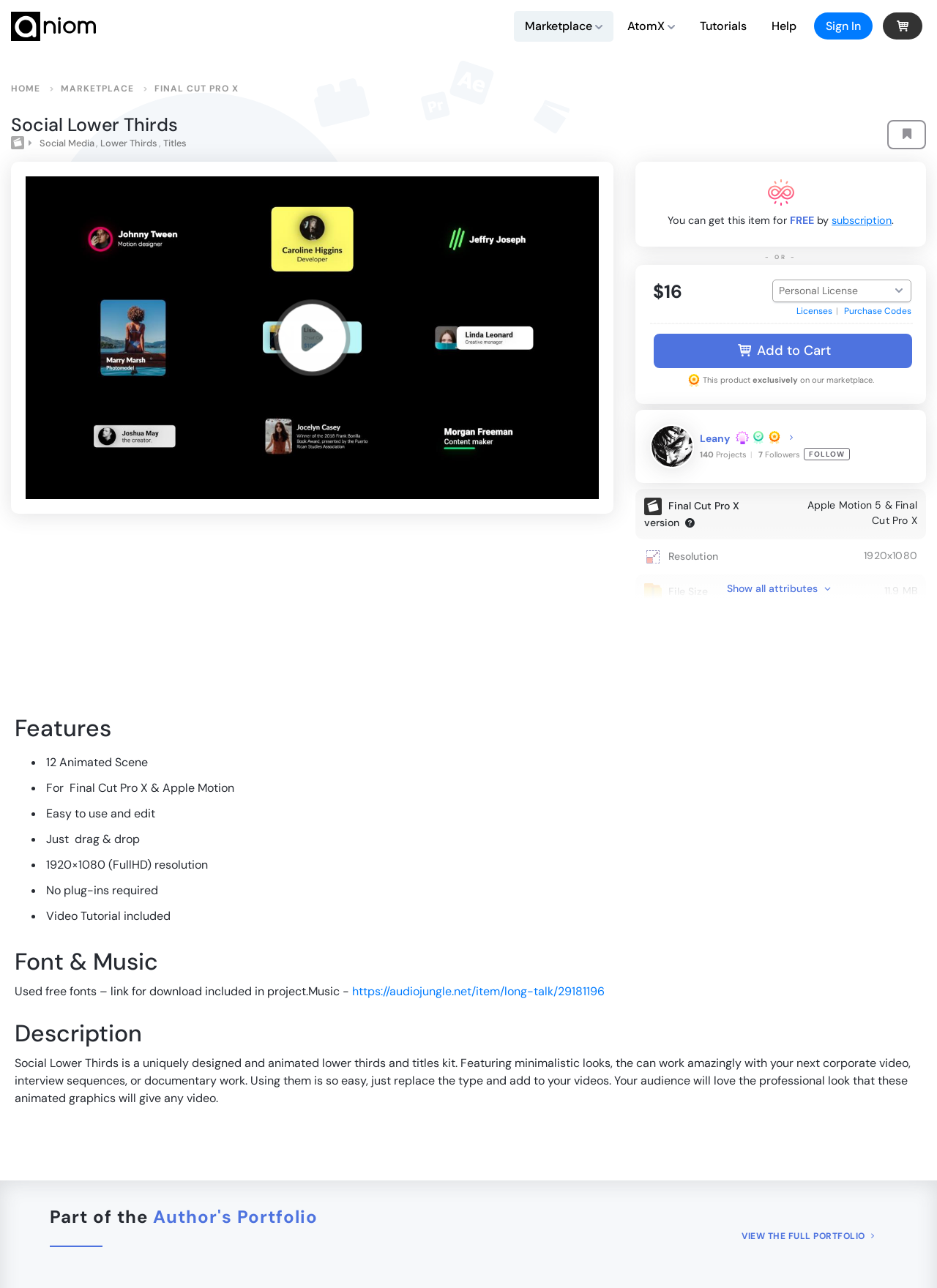What is the resolution of the product?
Can you offer a detailed and complete answer to this question?

The resolution of the product can be found in the gridcell element with the text '1920x1080' which is located in the table element under the 'Resolution' rowheader.